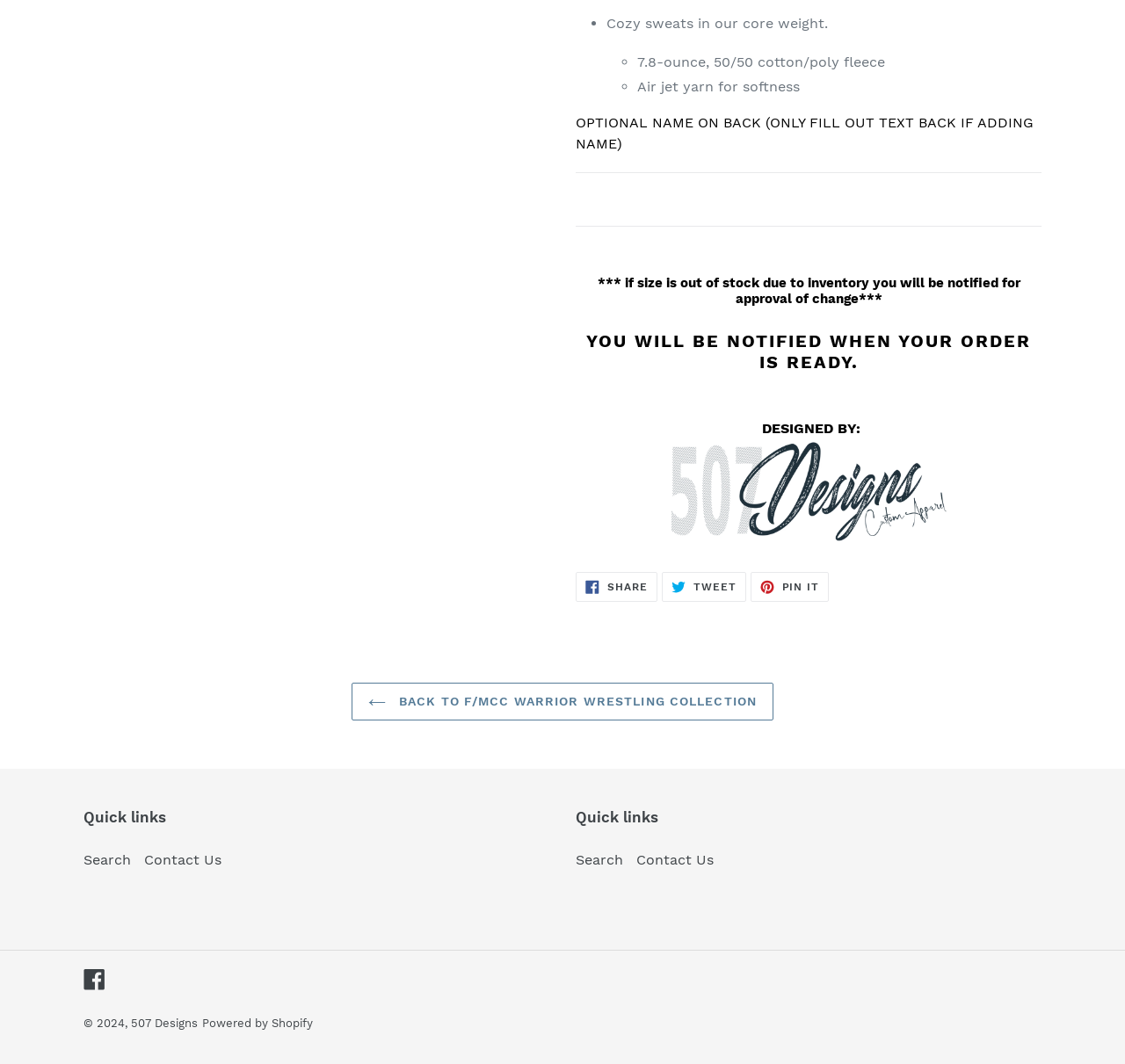Show the bounding box coordinates of the region that should be clicked to follow the instruction: "Tweet on Twitter."

[0.588, 0.537, 0.663, 0.565]